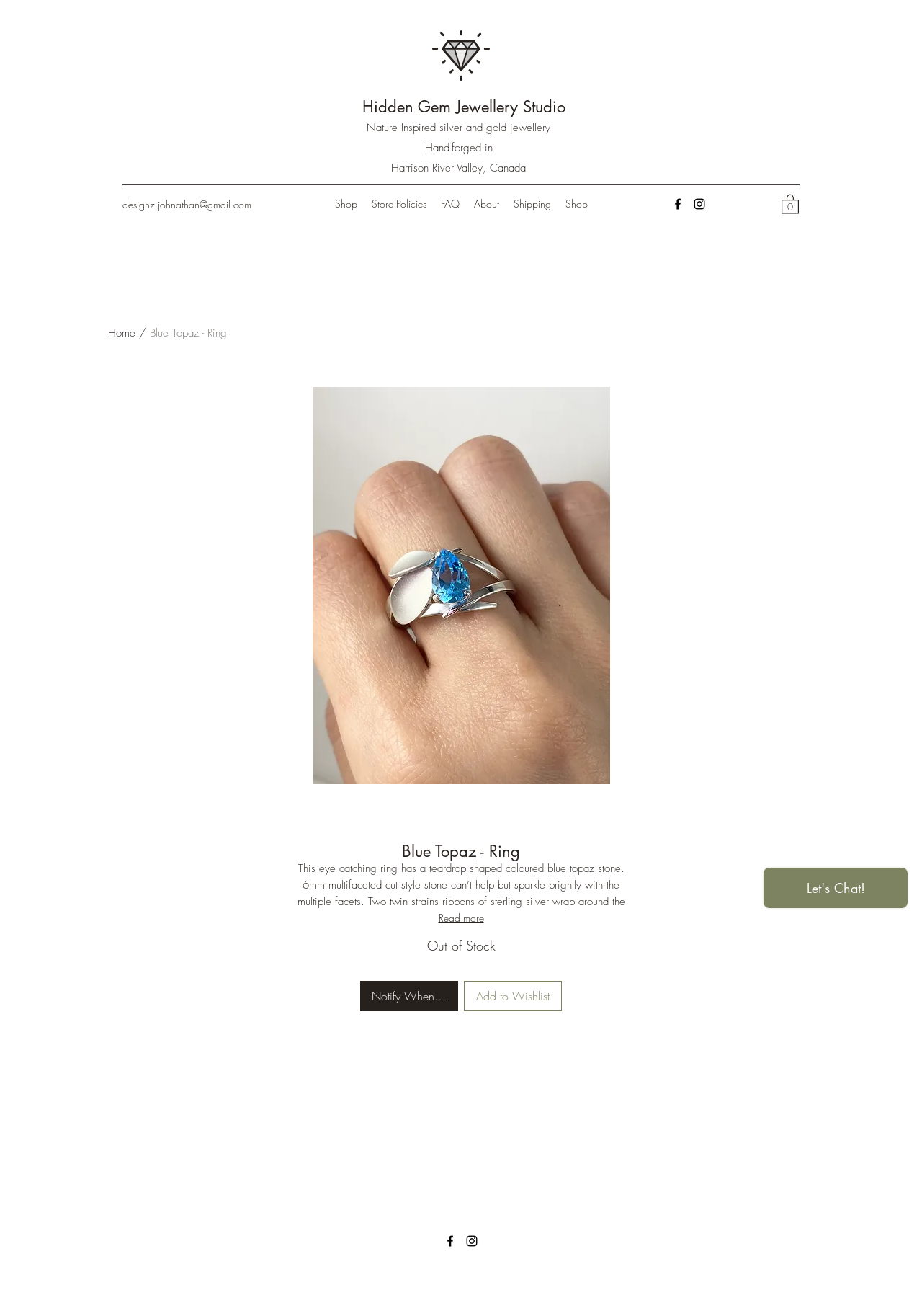With reference to the image, please provide a detailed answer to the following question: What is the current availability of the ring?

I found the answer by looking at the product information, which states 'Out of Stock'.